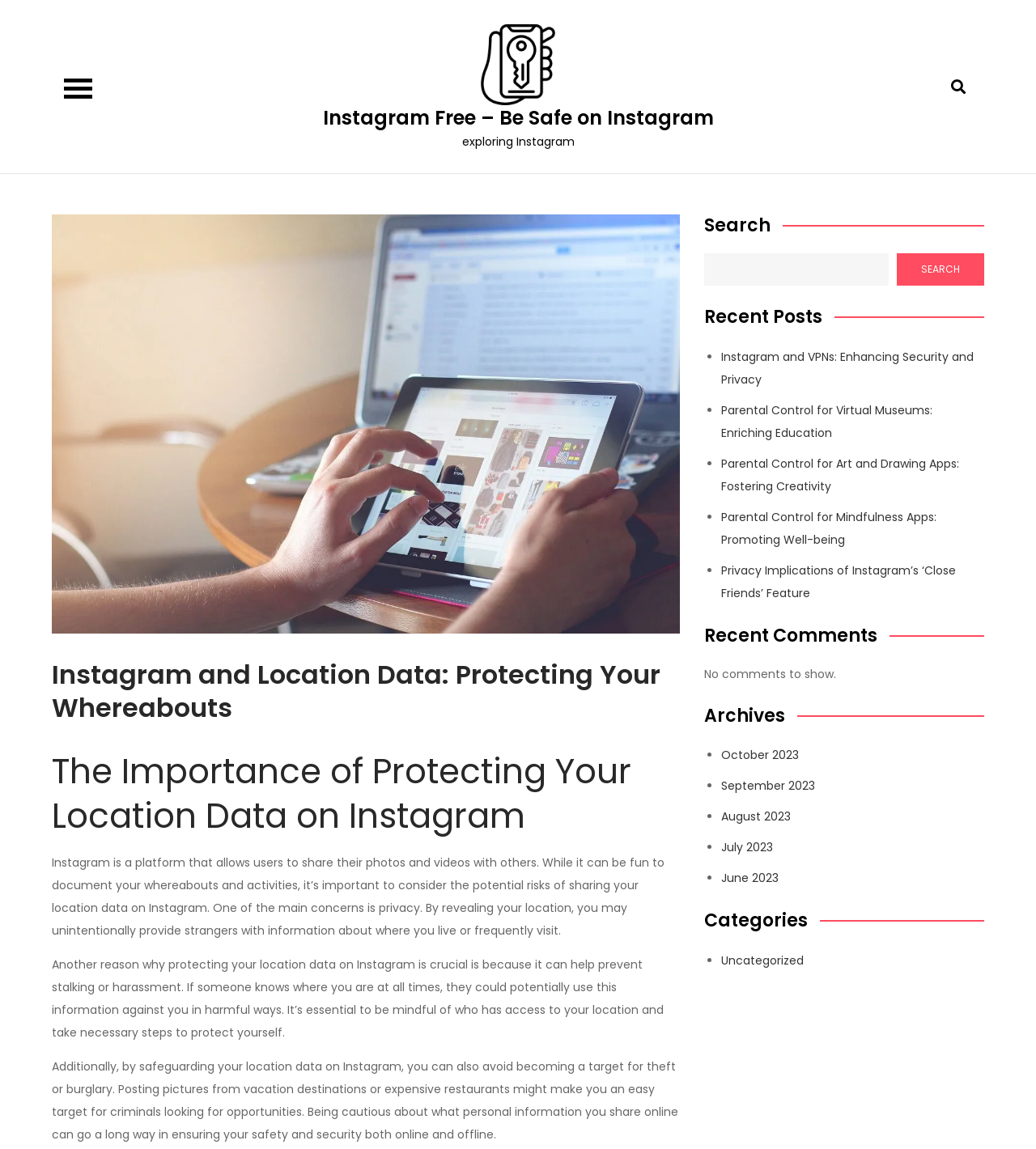Give a succinct answer to this question in a single word or phrase: 
How many categories are listed?

One